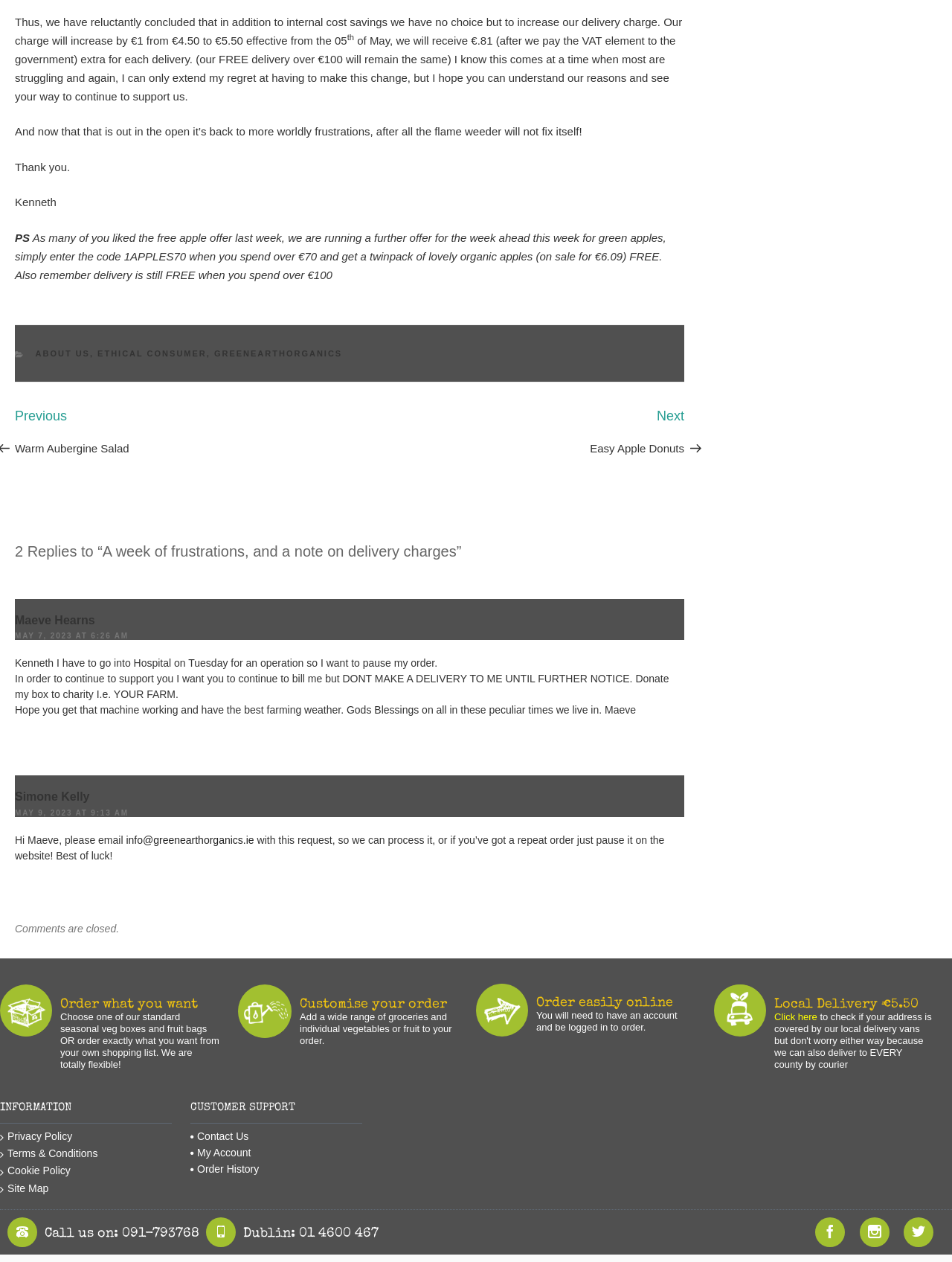Extract the bounding box coordinates for the UI element described by the text: "Previous PostPrevious Warm Aubergine Salad". The coordinates should be in the form of [left, top, right, bottom] with values between 0 and 1.

[0.016, 0.322, 0.367, 0.36]